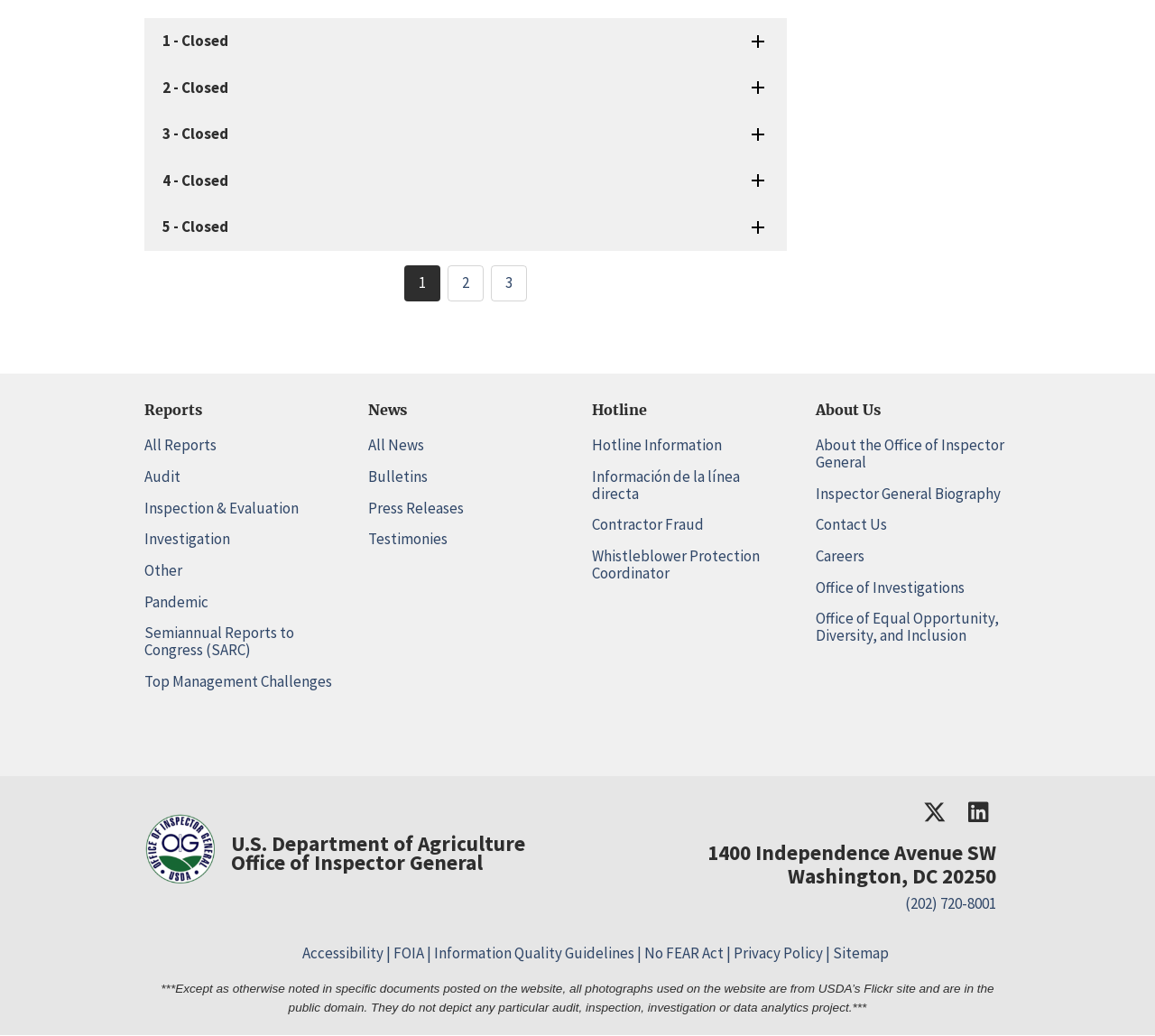What is the name of the office at the top of the page?
Analyze the image and deliver a detailed answer to the question.

I found the answer by looking at the logo image at the top of the page, which says 'U.S. Department of Agriculture<br>Office of Inspector General logo'.